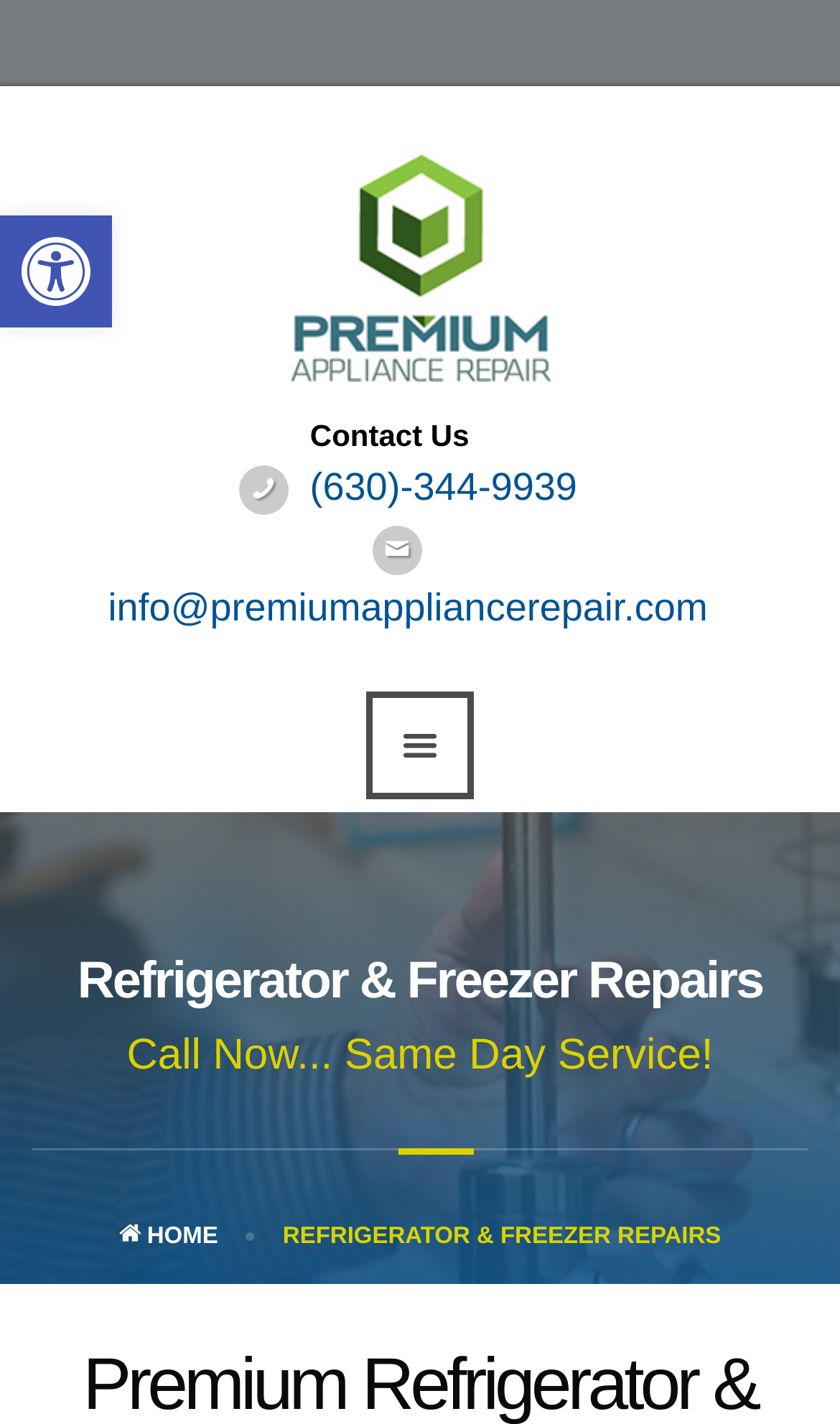Can you give a detailed response to the following question using the information from the image? Is same day service available?

I found that same day service is available by looking at the heading element that contains the text 'Call Now... Same Day Service!', which is located in the main content area of the webpage.